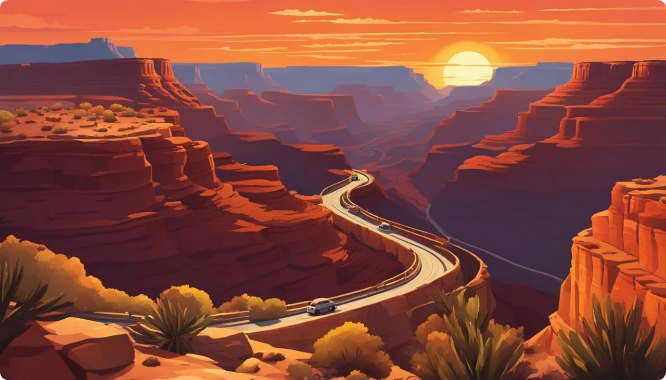Provide an in-depth description of the image you see.

The image captures a breathtaking view of the Grand Canyon at sunset, featuring a winding road that gracefully cuts through the rugged landscape. Layers of red and orange rock formations are illuminated by the warm glow of the setting sun, creating a dramatic contrast with the deep shadows in the canyon. The serene sky, painted in hues of orange, pink, and purple, enhances the tranquil atmosphere of this iconic natural wonder. In the foreground, a few cars can be seen navigating the scenic route, adding a sense of movement and adventure to the composition. This visual invites viewers to embark on a journey to the Grand Canyon from New York, highlighting the beauty and allure of this remarkable destination.